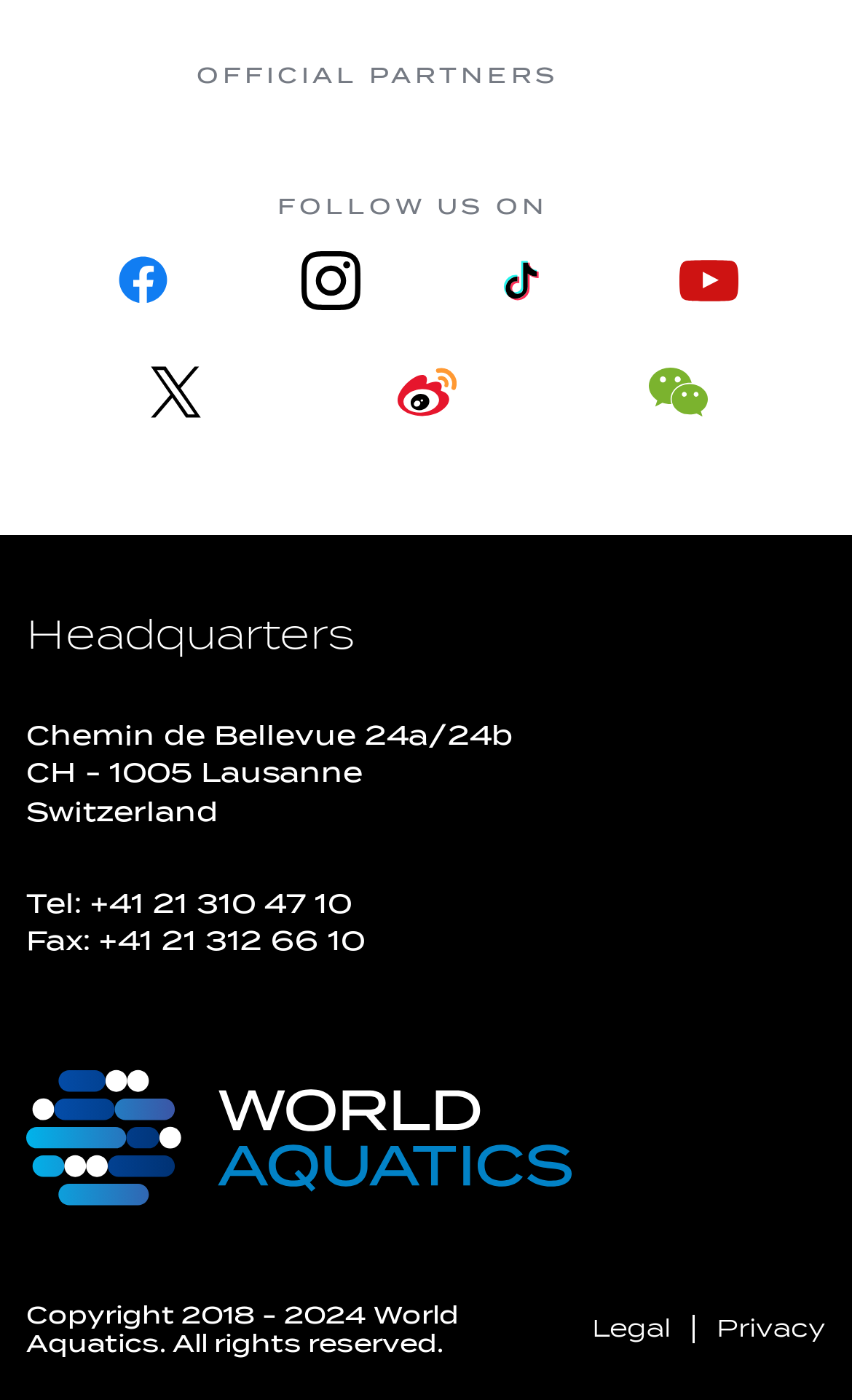Pinpoint the bounding box coordinates of the clickable area necessary to execute the following instruction: "Check Twitter link". The coordinates should be given as four float numbers between 0 and 1, namely [left, top, right, bottom].

[0.058, 0.241, 0.353, 0.32]